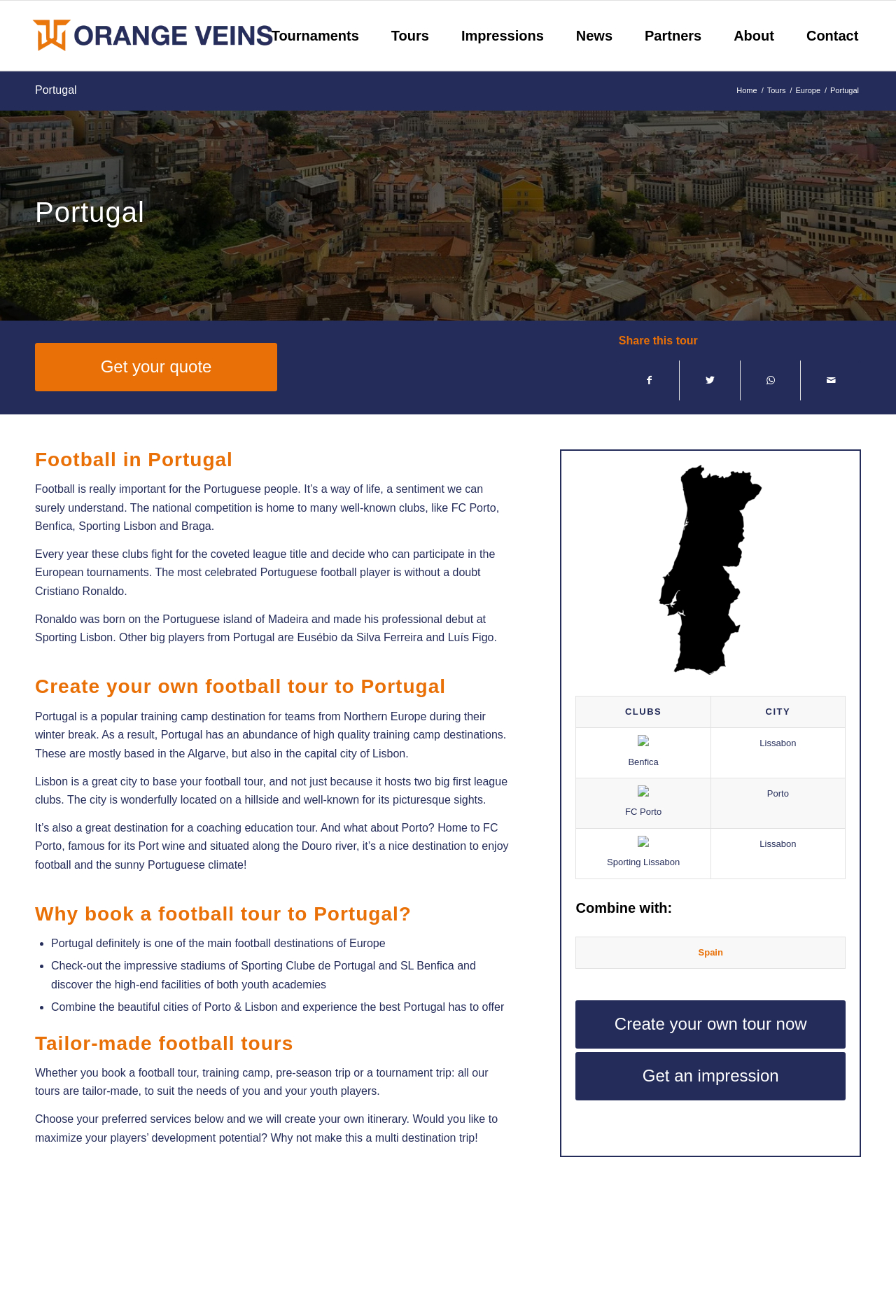Determine the bounding box for the HTML element described here: "Home". The coordinates should be given as [left, top, right, bottom] with each number being a float between 0 and 1.

[0.82, 0.065, 0.847, 0.073]